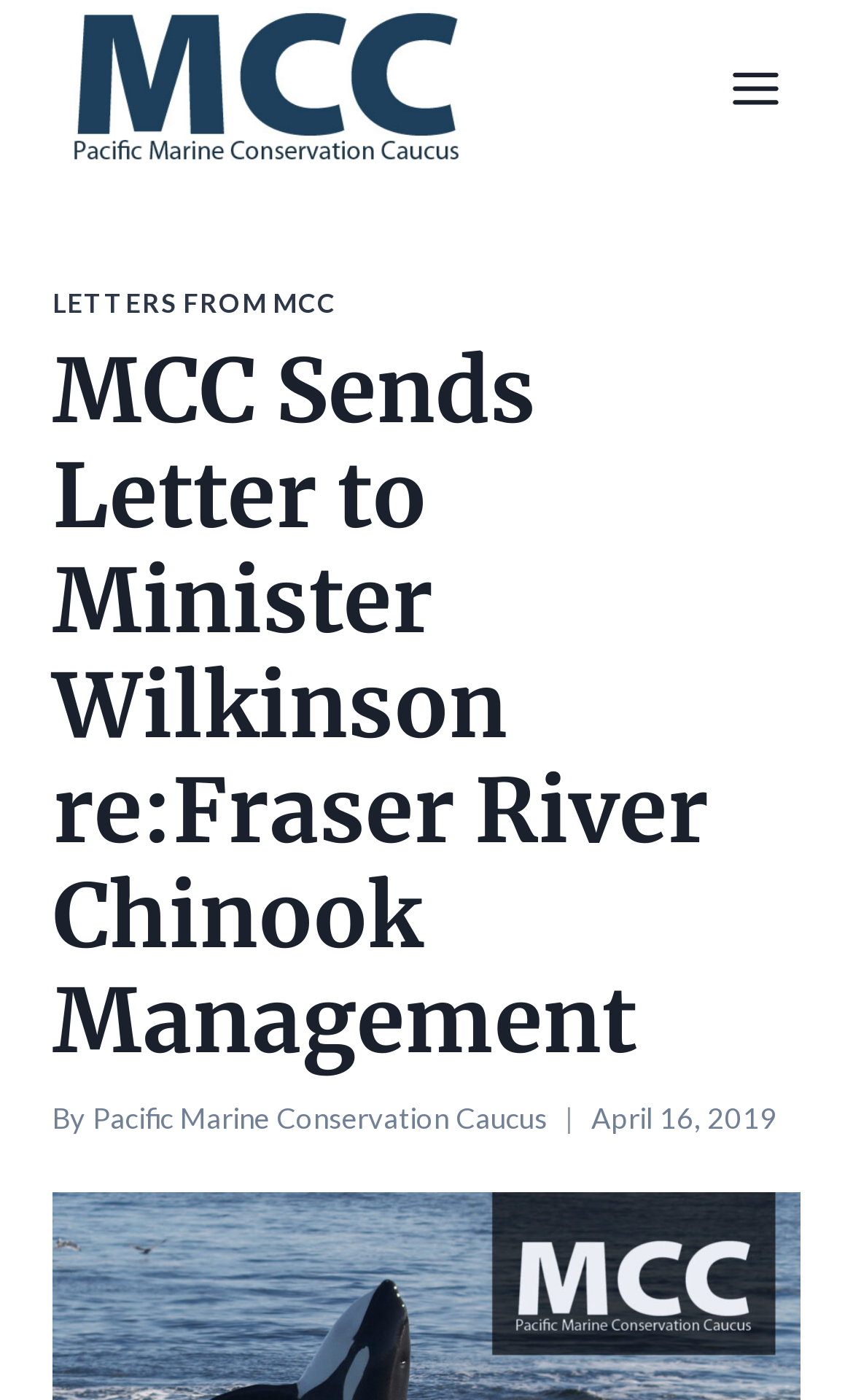Respond to the following question with a brief word or phrase:
What is the date of the letter?

April 16, 2019